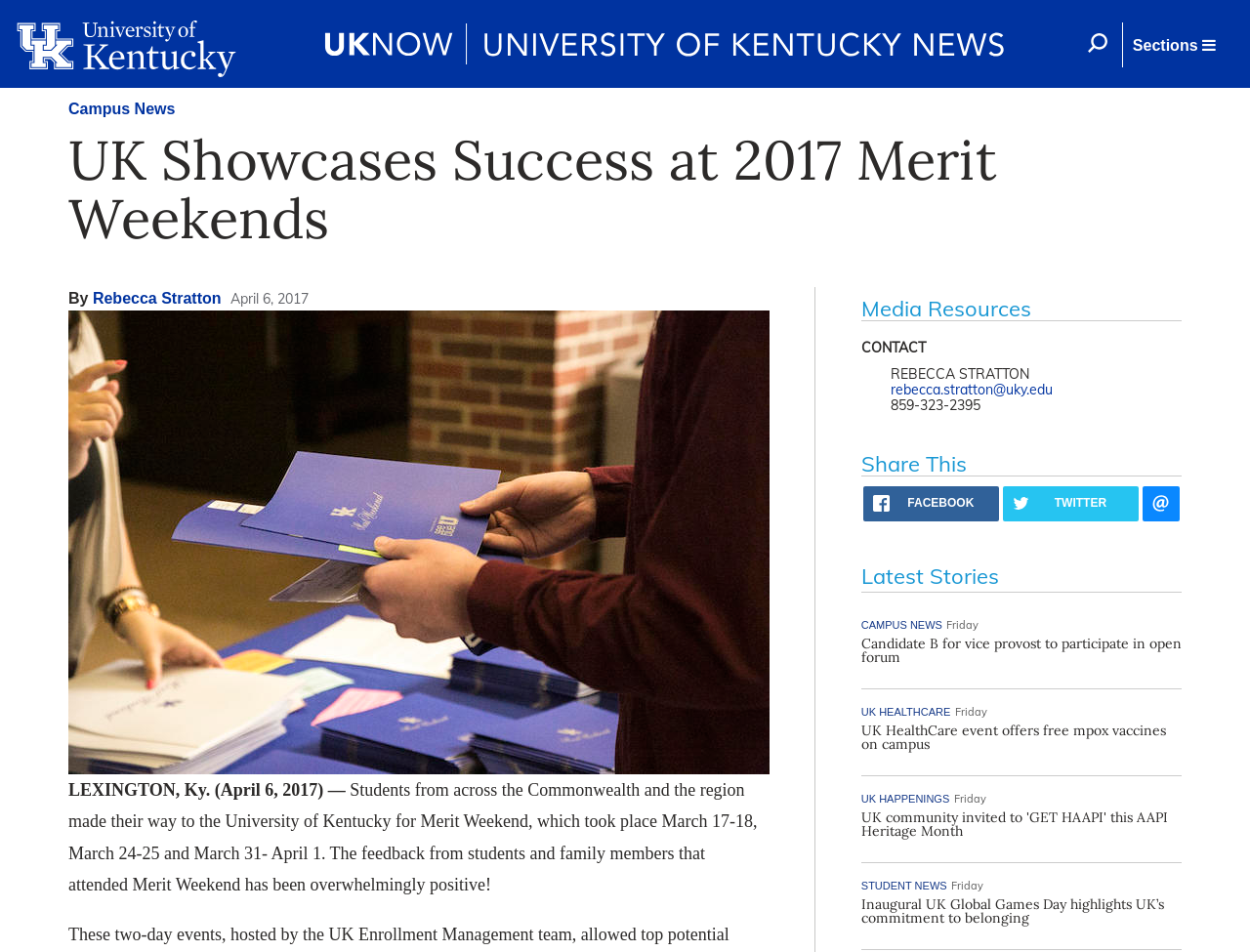Kindly determine the bounding box coordinates for the area that needs to be clicked to execute this instruction: "Go to home page".

None